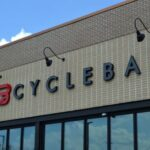What is the brand name displayed on the building?
Provide a concise answer using a single word or phrase based on the image.

CYCLEBAR